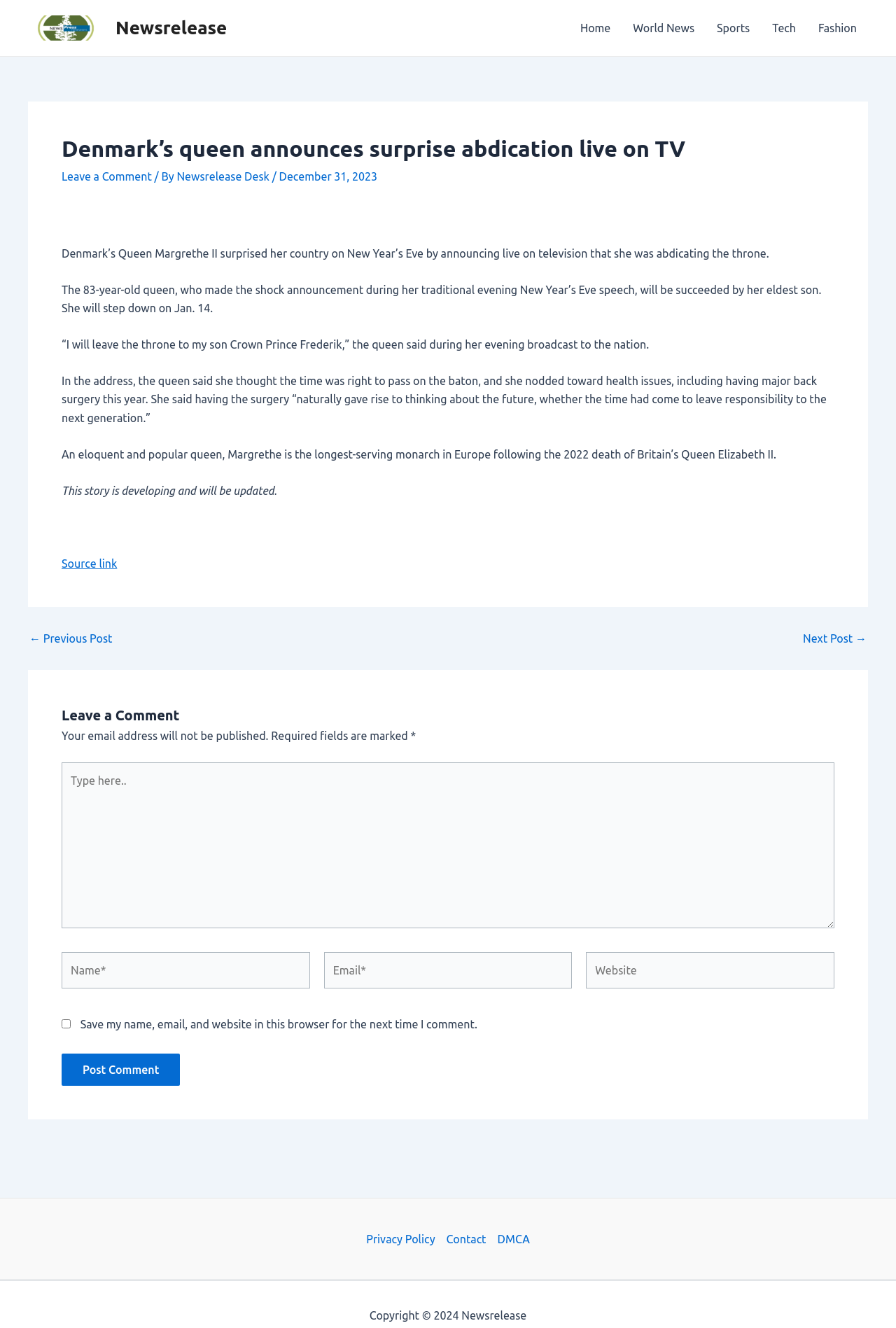Identify the bounding box coordinates for the element you need to click to achieve the following task: "Click on the 'Next Post →' link". The coordinates must be four float values ranging from 0 to 1, formatted as [left, top, right, bottom].

[0.896, 0.476, 0.967, 0.485]